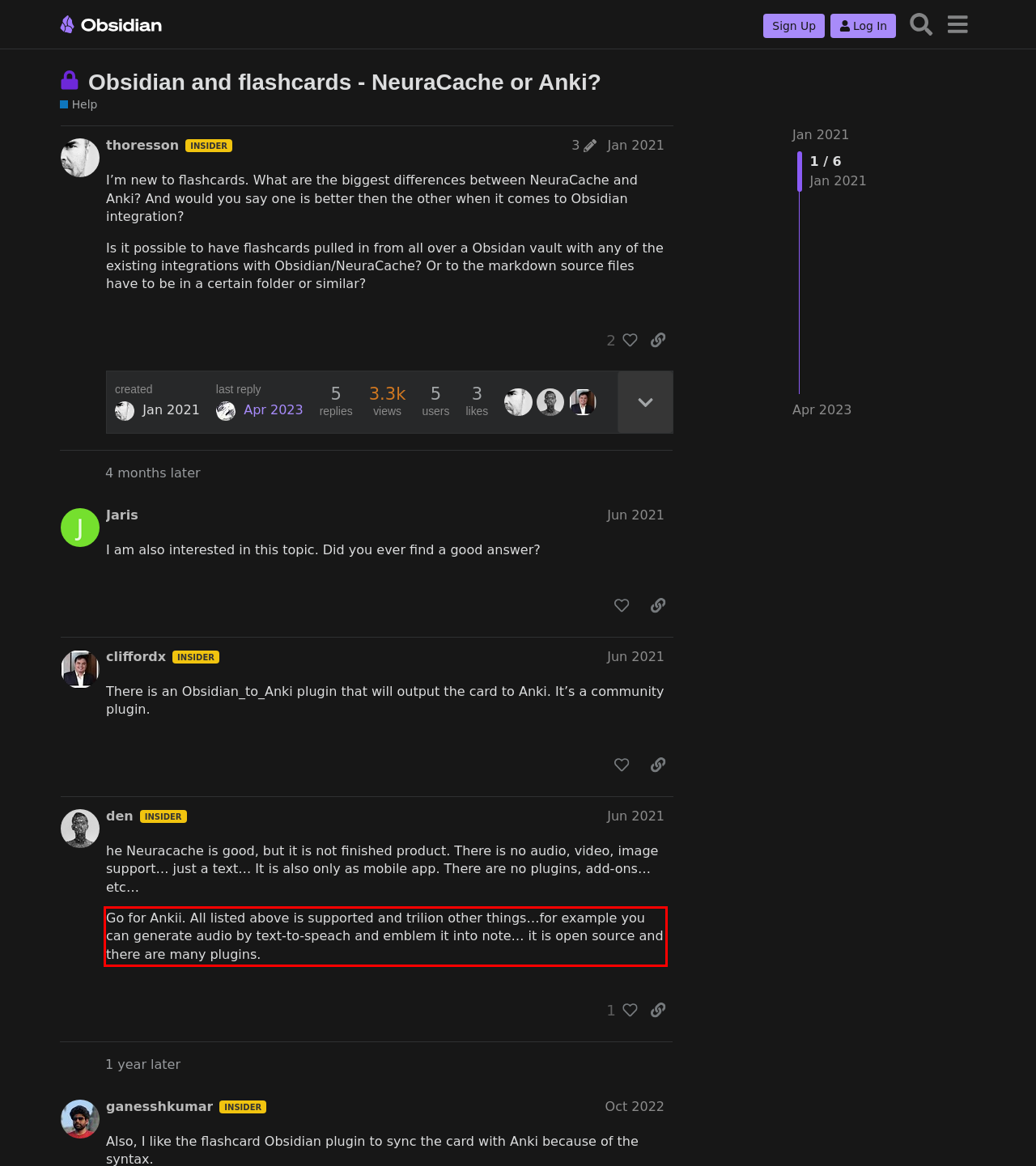Within the screenshot of a webpage, identify the red bounding box and perform OCR to capture the text content it contains.

Go for Ankii. All listed above is supported and trilion other things…for example you can generate audio by text-to-speach and emblem it into note… it is open source and there are many plugins.